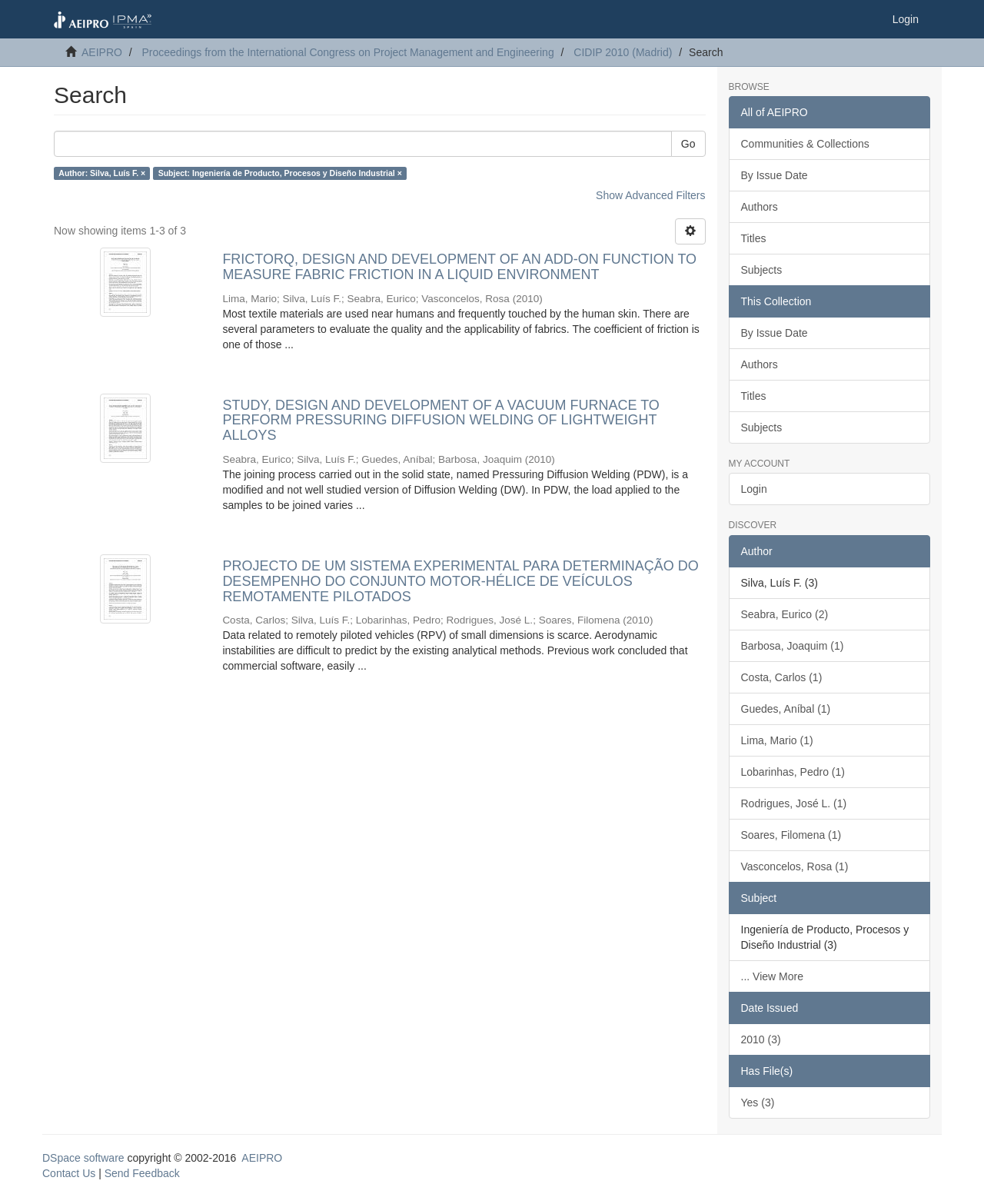Create a full and detailed caption for the entire webpage.

This webpage is a search results page with a focus on academic papers. At the top, there is a search bar with a "Go" button next to it, allowing users to input search queries. Above the search bar, there are links to "Login" and "AEIPRO", as well as a heading that reads "Search".

Below the search bar, there are three search results, each with a title, authors, and a brief abstract. The titles are links, and each result also includes a "Thumbnail" link with a corresponding image. The authors' names are listed, separated by semicolons, and the publication year is included in parentheses.

To the right of the search results, there are several headings and links, including "BROWSE", "MY ACCOUNT", and "DISCOVER". Under "BROWSE", there are links to browse by communities and collections, issue date, authors, titles, and subjects. Under "MY ACCOUNT", there is a link to login. Under "DISCOVER", there are links to authors, including Silva, Luís F., who has three papers, and Seabra, Eurico, who has two papers.

At the top right corner of the page, there is a link to "Show Advanced Filters", allowing users to refine their search results. Below the search results, there is a message indicating that the page is showing items 1-3 of 3, suggesting that there are only three search results in total.